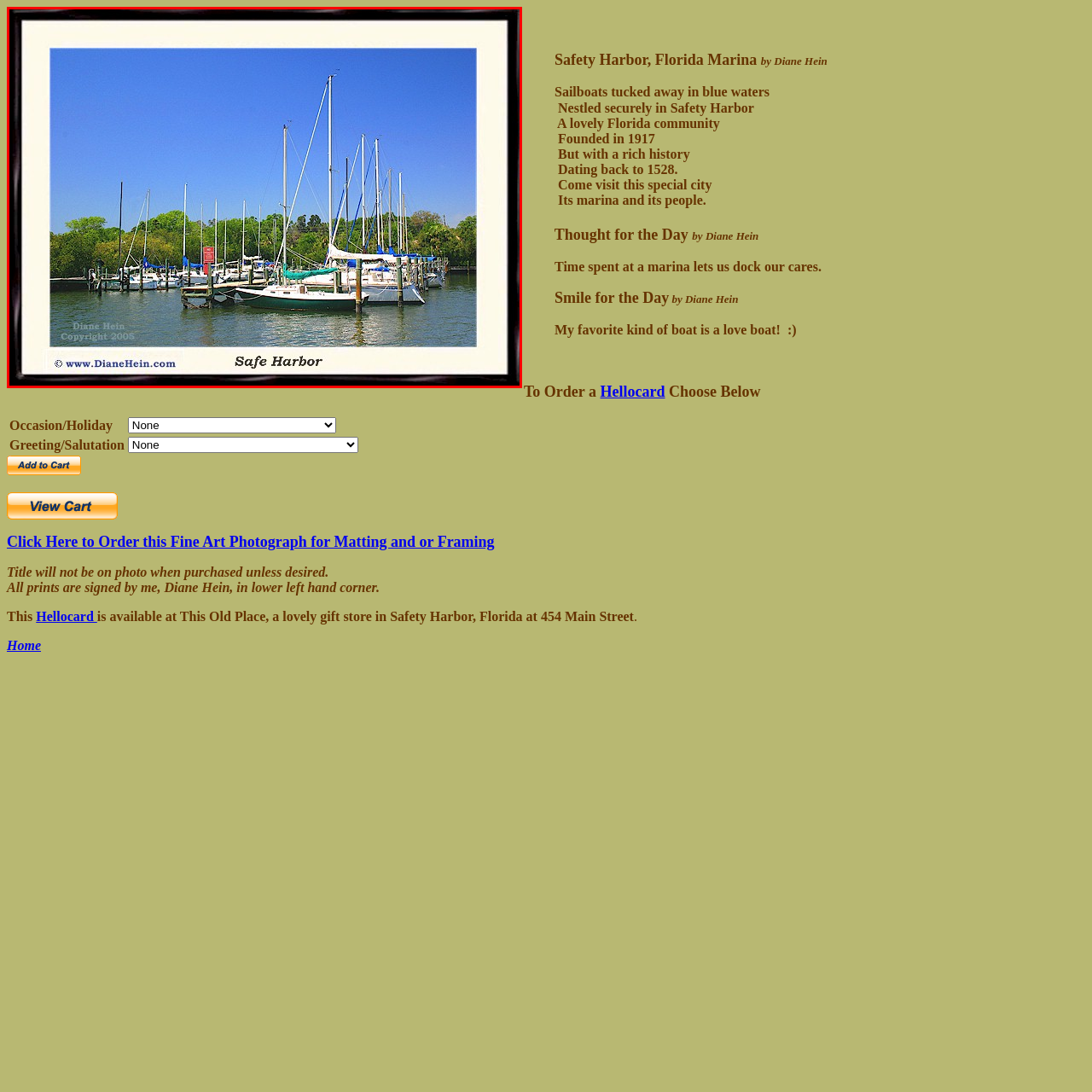Offer an in-depth description of the scene contained in the red rectangle.

This vibrant photograph titled "Safe Harbor," captured by Diane Hein in 2005, beautifully depicts a serene marina in Safety Harbor, Florida. The image showcases a variety of sailboats gently docked, their masts reaching towards the clear, blue sky. Lush greenery surrounds the marina, enhancing the tranquil atmosphere. The scene is framed elegantly, emphasizing the peacefulness and charm of this lovely community, which boasts a rich history dating back to 1528. For those looking to explore, the image invites visitors to appreciate both the marina's beauty and the welcoming spirit of its residents, encapsulated in the phrase "Time spent at a marina lets us dock our cares."